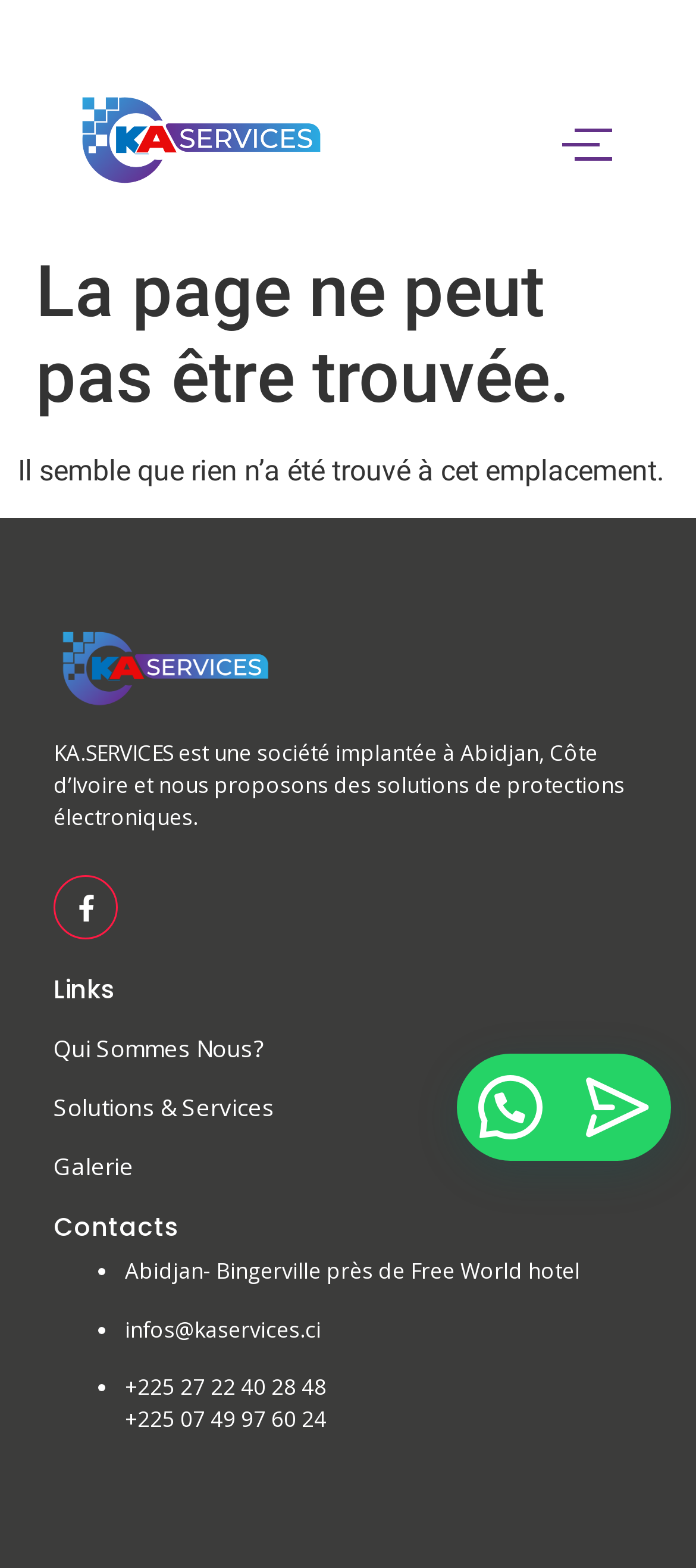What is the phone number of the company?
Offer a detailed and exhaustive answer to the question.

The phone number of the company is mentioned in the ListMarker element with the text '+225 27 22 40 28 48' under the 'Contacts' heading.